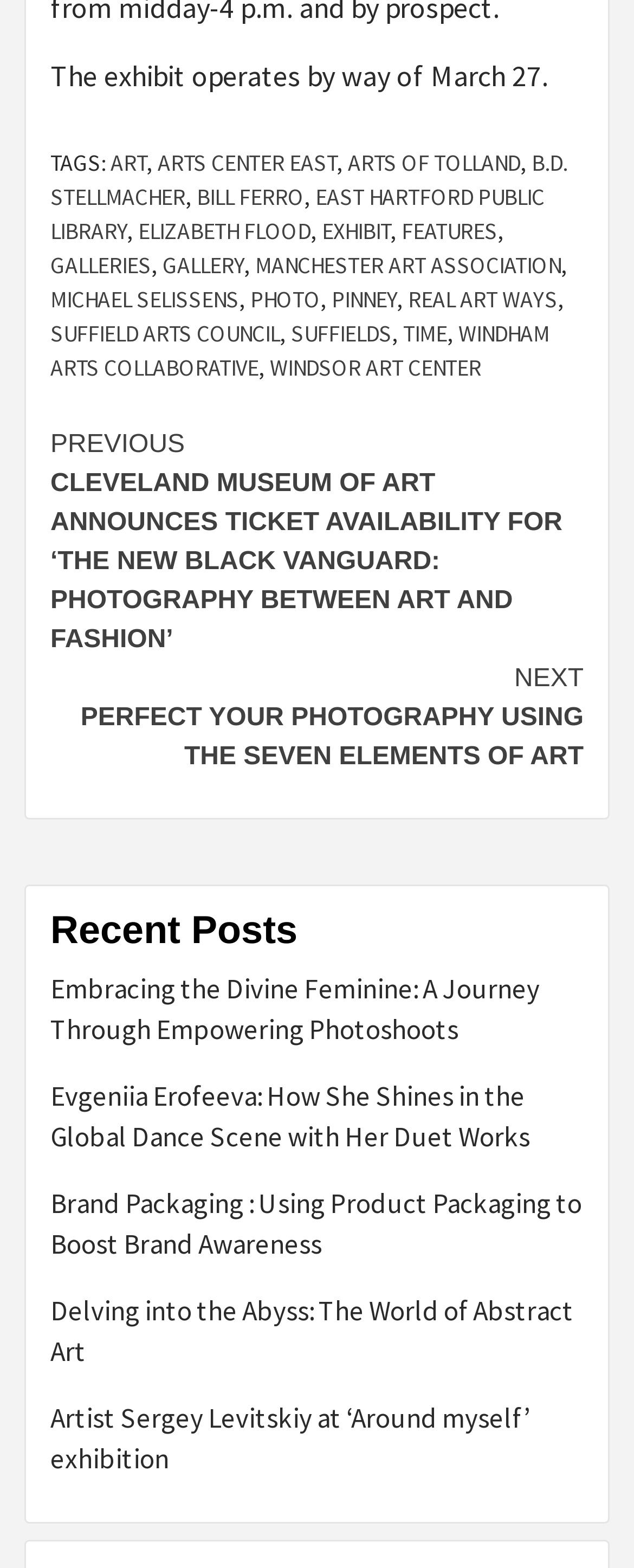What is the purpose of the 'Continue Reading' button?
Provide a one-word or short-phrase answer based on the image.

To navigate to the next page